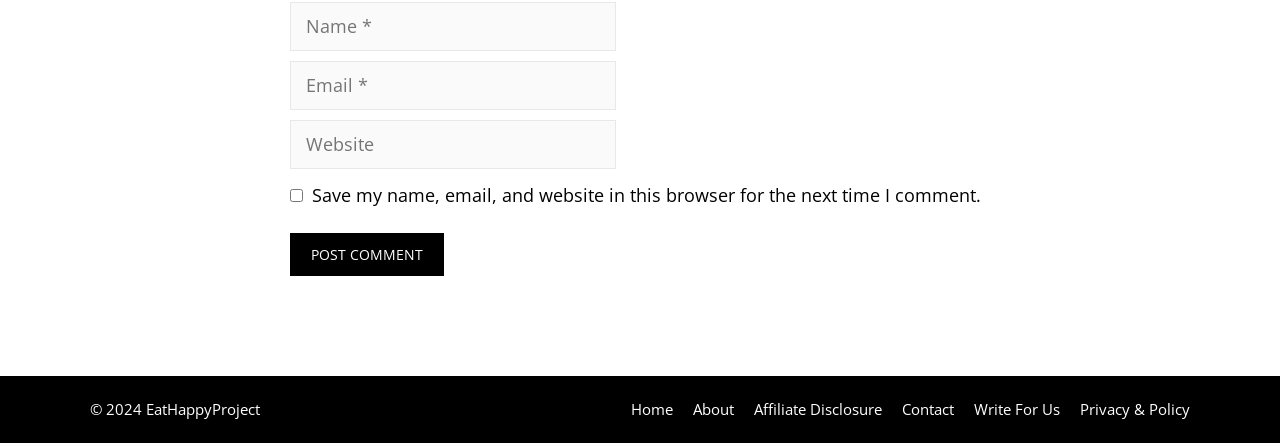Determine the bounding box coordinates of the clickable area required to perform the following instruction: "Enter your name". The coordinates should be represented as four float numbers between 0 and 1: [left, top, right, bottom].

[0.227, 0.005, 0.481, 0.116]